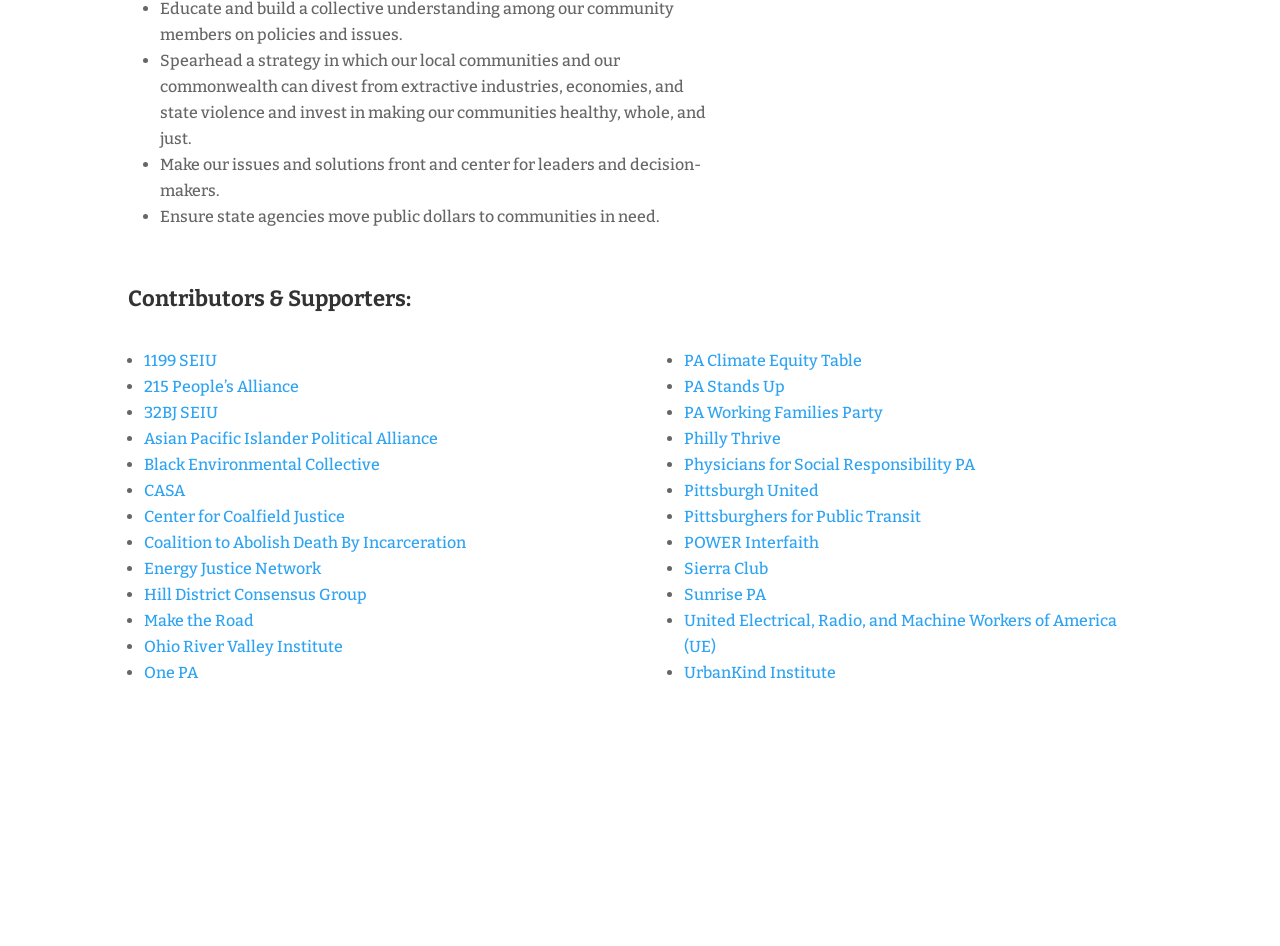Pinpoint the bounding box coordinates of the clickable area necessary to execute the following instruction: "Learn more about 1199 SEIU". The coordinates should be given as four float numbers between 0 and 1, namely [left, top, right, bottom].

[0.112, 0.371, 0.17, 0.391]